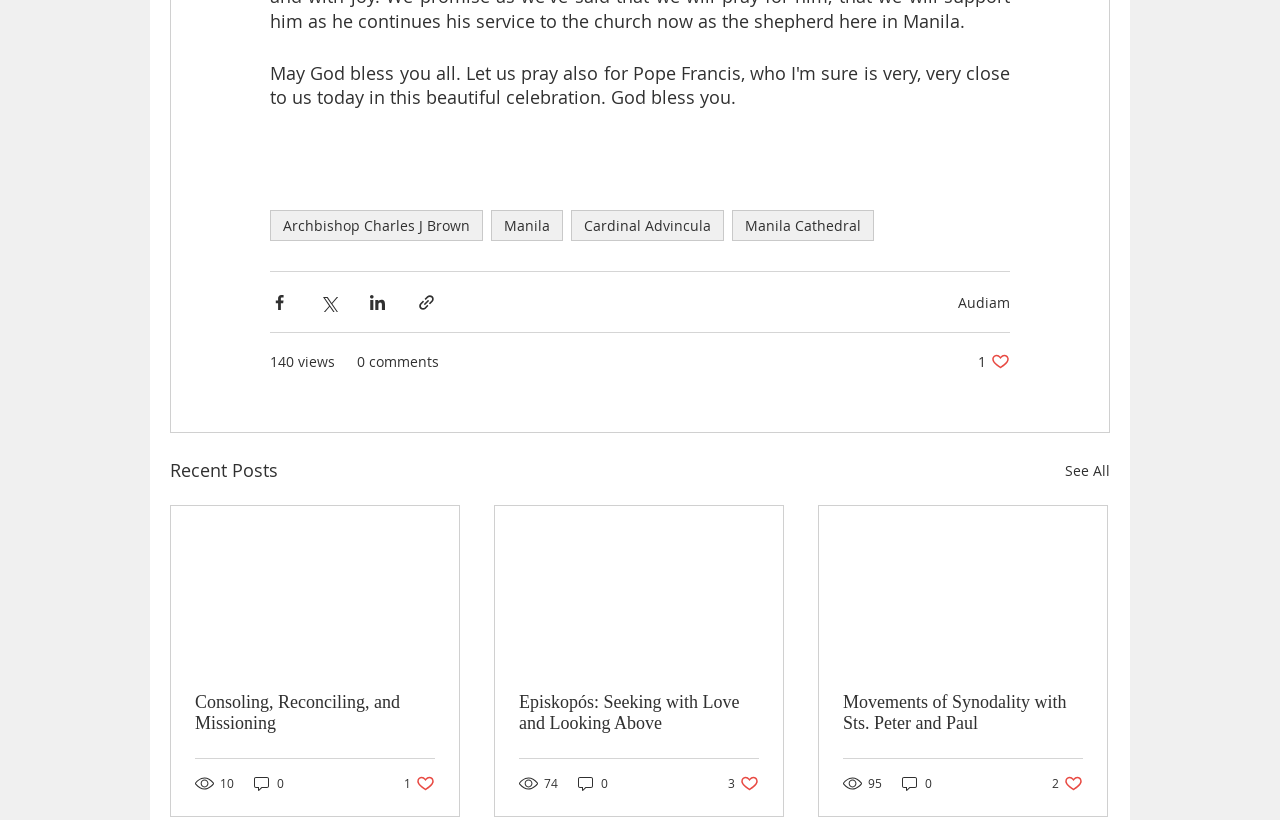Using the webpage screenshot, find the UI element described by parent_node: Consoling, Reconciling, and Missioning. Provide the bounding box coordinates in the format (top-left x, top-left y, bottom-right x, bottom-right y), ensuring all values are floating point numbers between 0 and 1.

[0.134, 0.617, 0.359, 0.815]